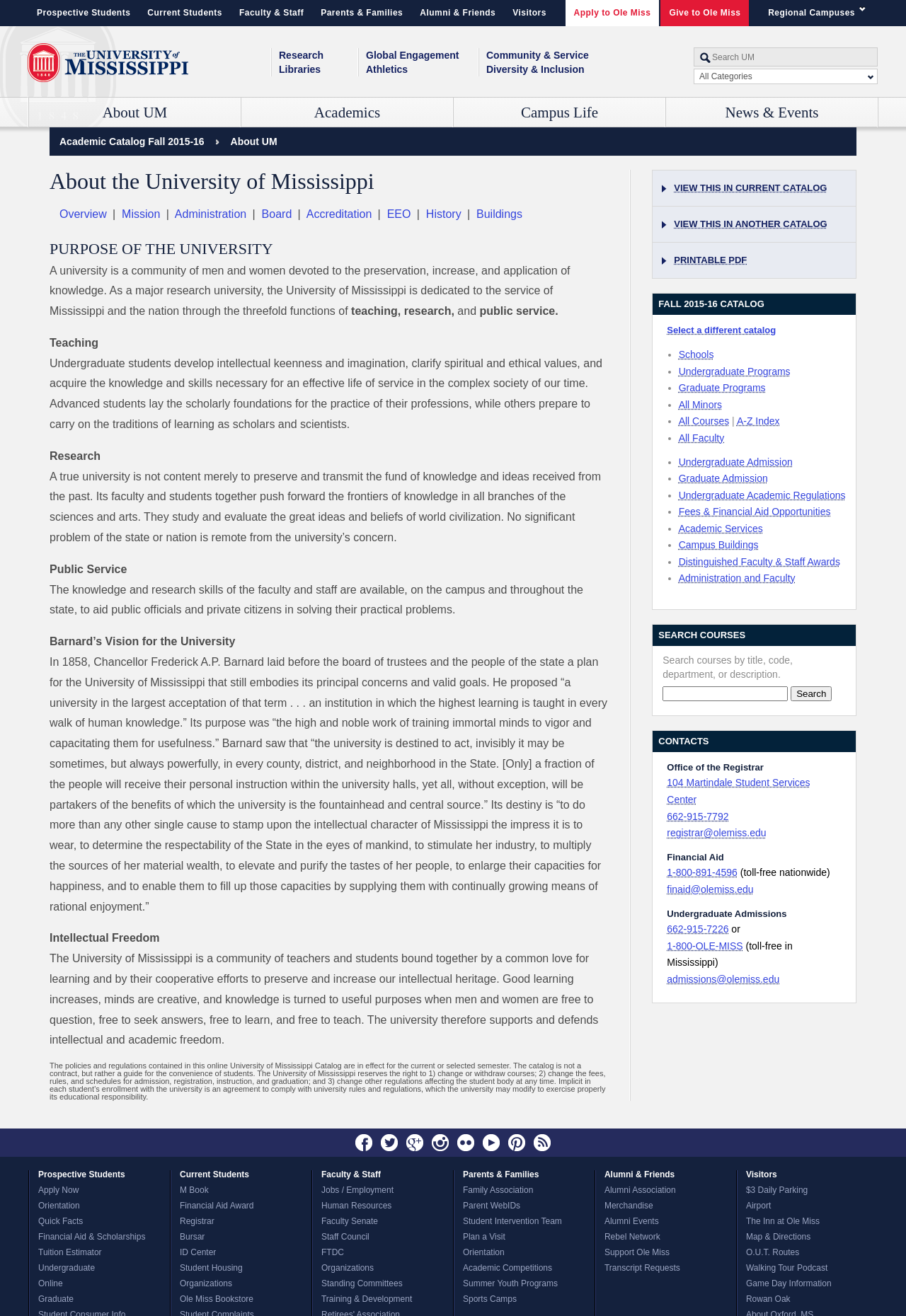Determine the bounding box coordinates of the element that should be clicked to execute the following command: "Apply to Ole Miss".

[0.624, 0.0, 0.728, 0.02]